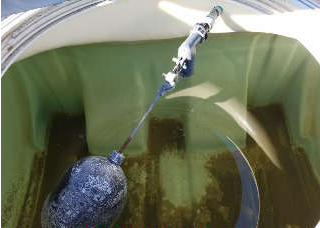Why is proper maintenance of water storage systems important?
Could you answer the question with a detailed and thorough explanation?

Proper maintenance of water storage systems is crucial to ensure safe and clean water is accessible for use, as mentioned in the image description, highlighting the importance of regular maintenance for water storage tanks and cisterns.